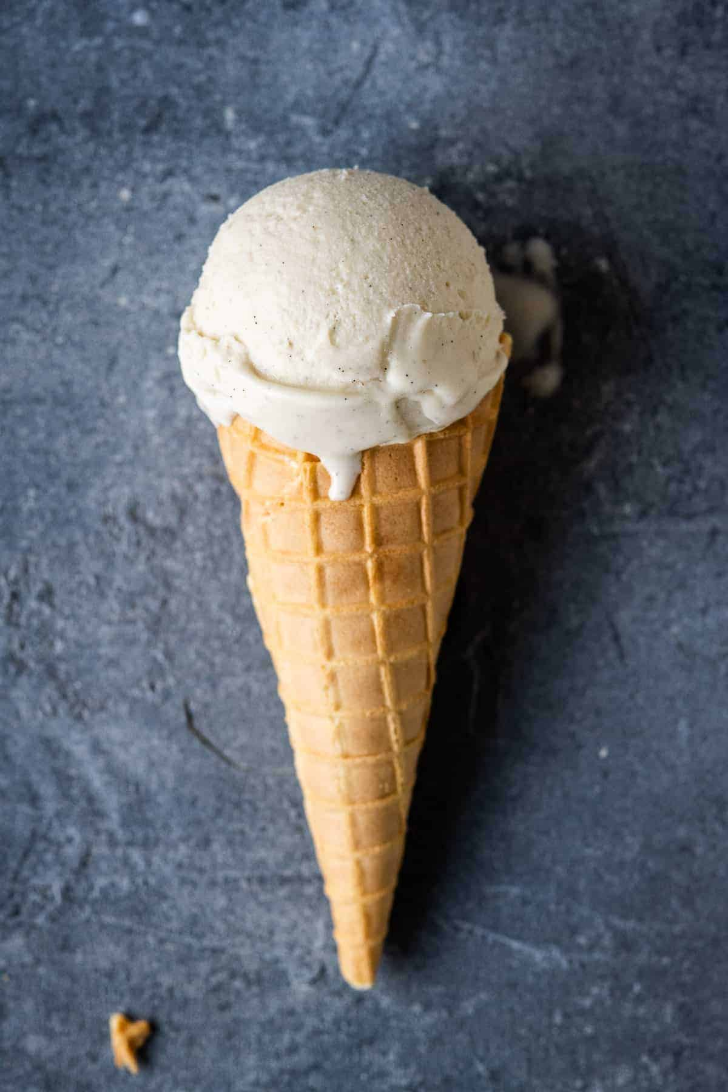What flavor is the ice cream?
Please answer the question as detailed as possible based on the image.

The caption describes the ice cream as having a subtle speckled appearance, which hints at the rich vanilla flavor, indicating that the ice cream is vanilla-flavored.